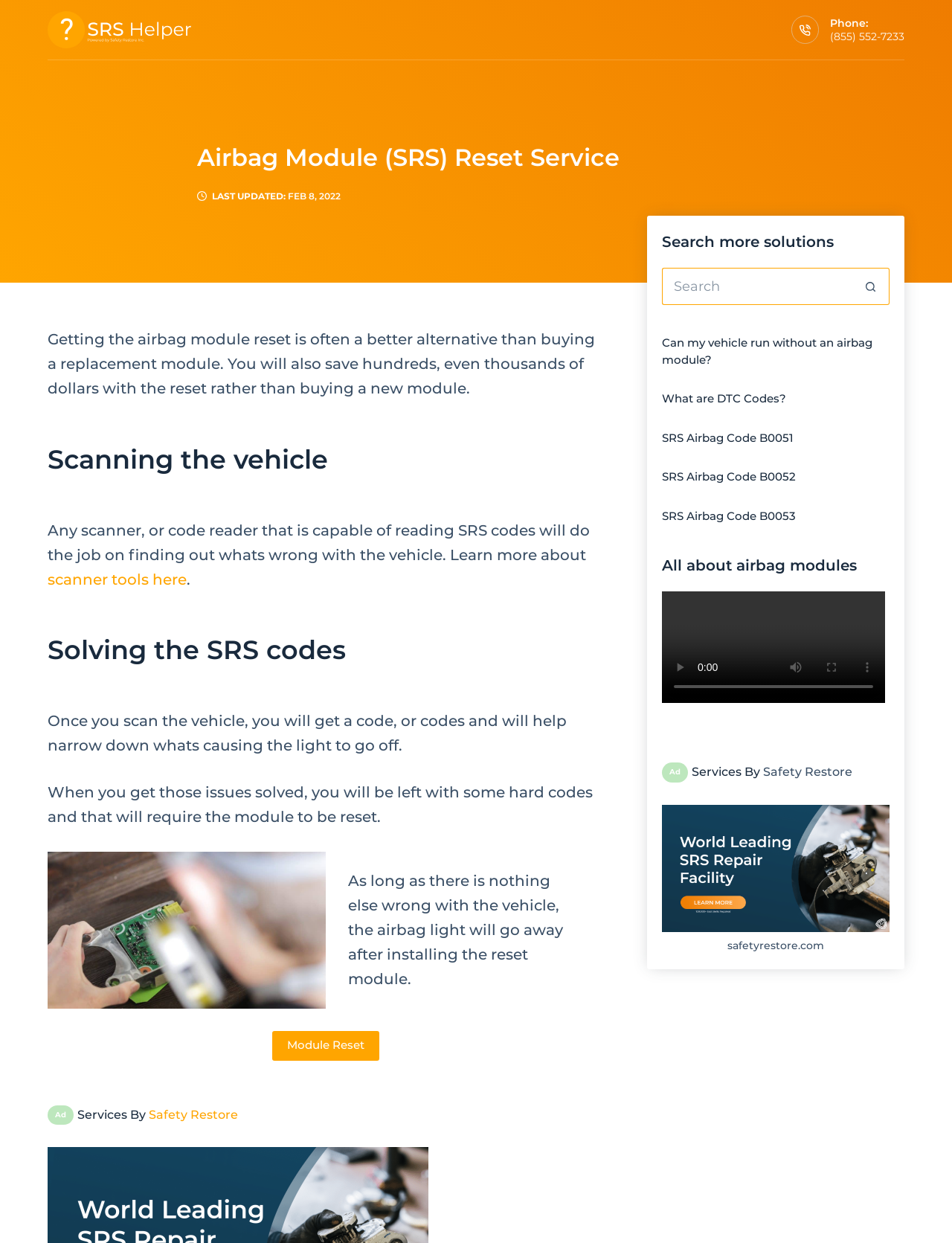Locate the bounding box coordinates of the clickable area needed to fulfill the instruction: "Read the privacy policy".

None